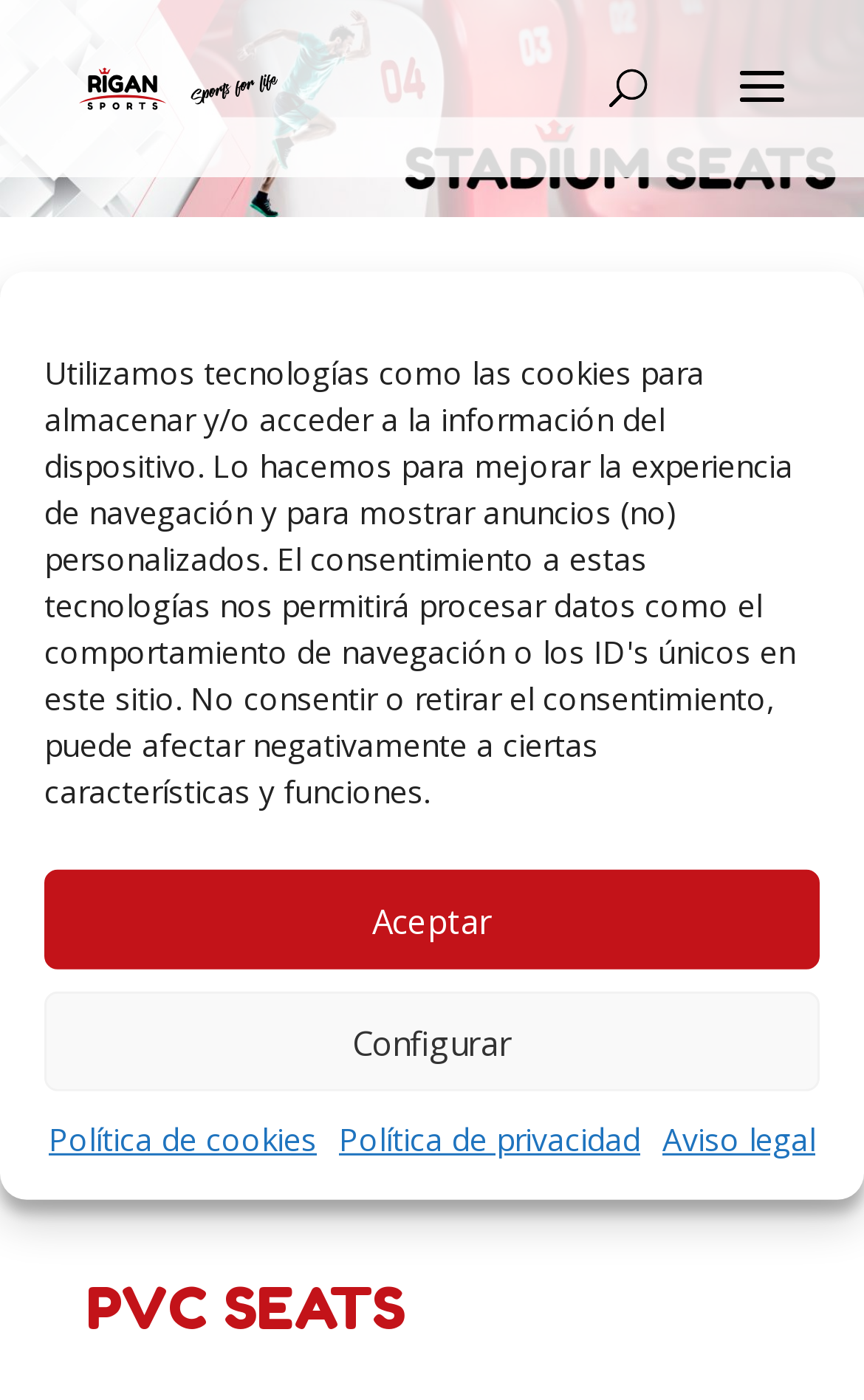How many links are there under the FIBERGLASS SEATS category?
Based on the visual details in the image, please answer the question thoroughly.

Upon examining the webpage, I found that there is only one link under the FIBERGLASS SEATS category, which is the link to the FIBERGLASS SEATS page itself.